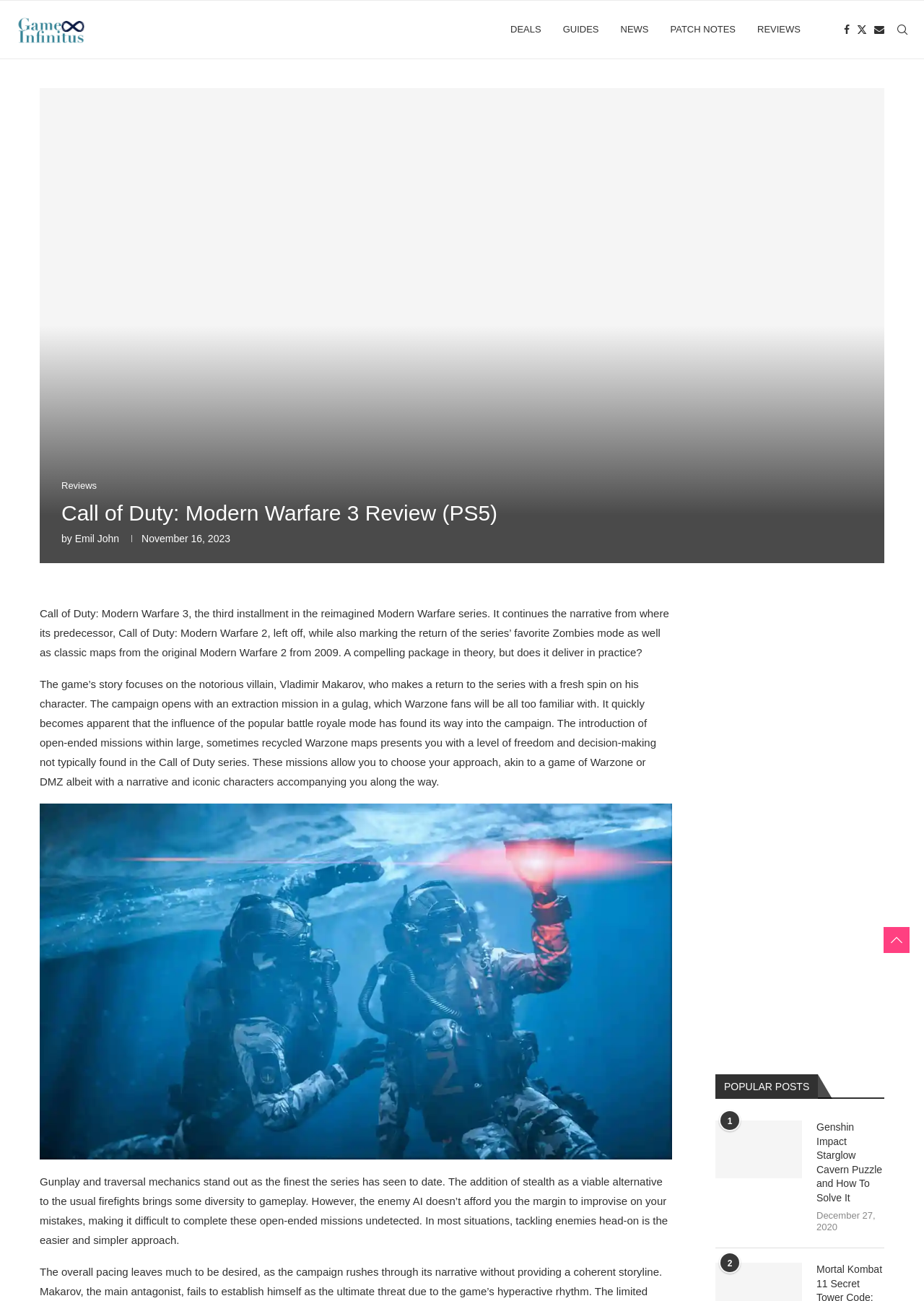Please locate the bounding box coordinates of the element that should be clicked to achieve the given instruction: "Search for something".

[0.969, 0.001, 0.984, 0.045]